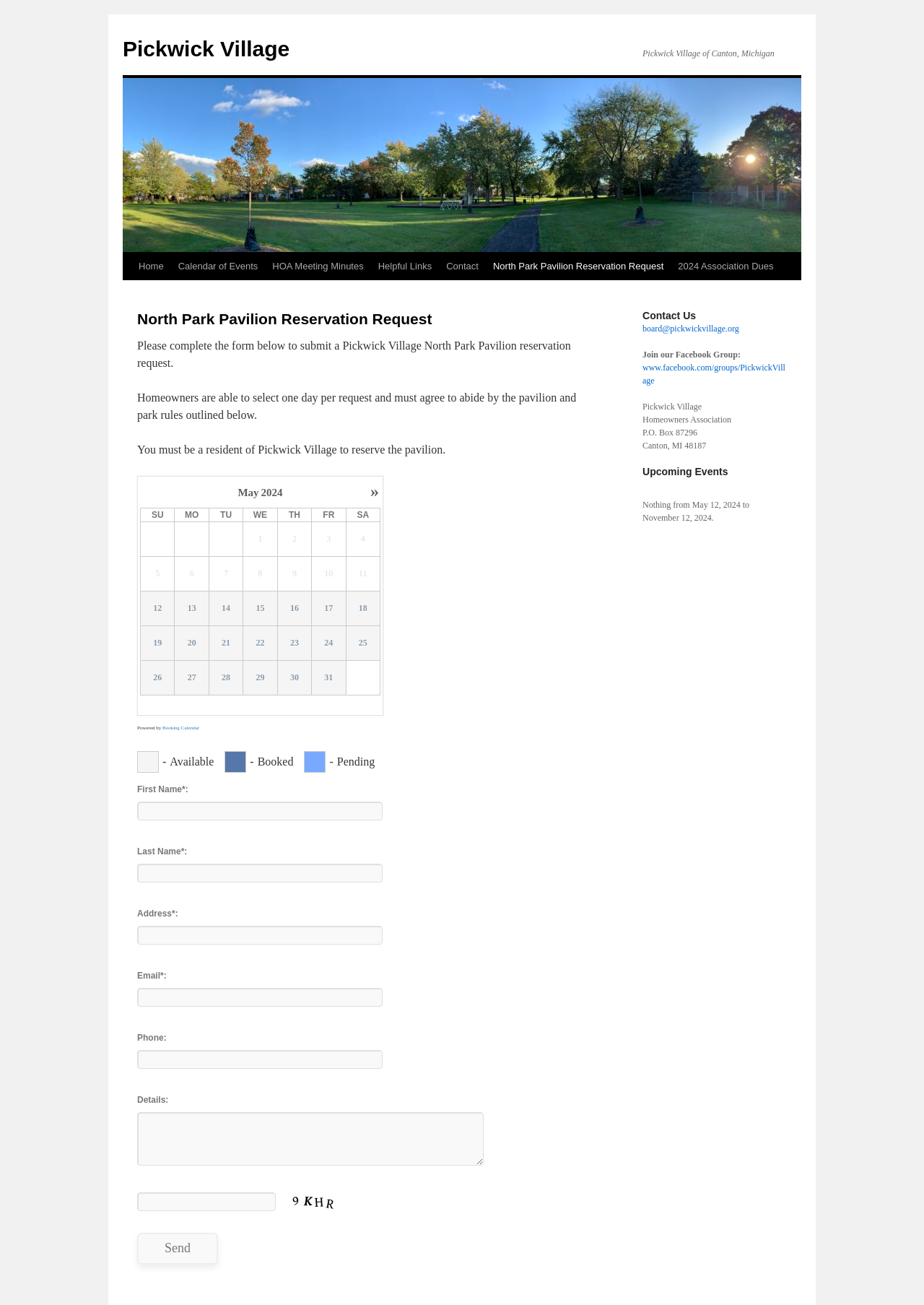Create an elaborate caption that covers all aspects of the webpage.

The webpage is a reservation request form for the North Park Pavilion in Pickwick Village, Canton, Michigan. At the top, there is a logo and a link to the village's homepage, along with a navigation menu with links to various pages, including the calendar of events, HOA meeting minutes, helpful links, contact information, and a link to submit a reservation request.

Below the navigation menu, there is a heading that reads "North Park Pavilion Reservation Request" followed by a brief description of the reservation process. The description explains that homeowners can select one day per request and must agree to abide by the pavilion and park rules.

To the right of the description, there is a calendar table with seven columns, each representing a day of the week, and five rows, each representing a week in May 2024. The table cells contain numbers from 1 to 31, representing the dates of the month.

At the bottom of the page, there is a footer section with a "Powered by" statement and a link to the Booking Calendar.